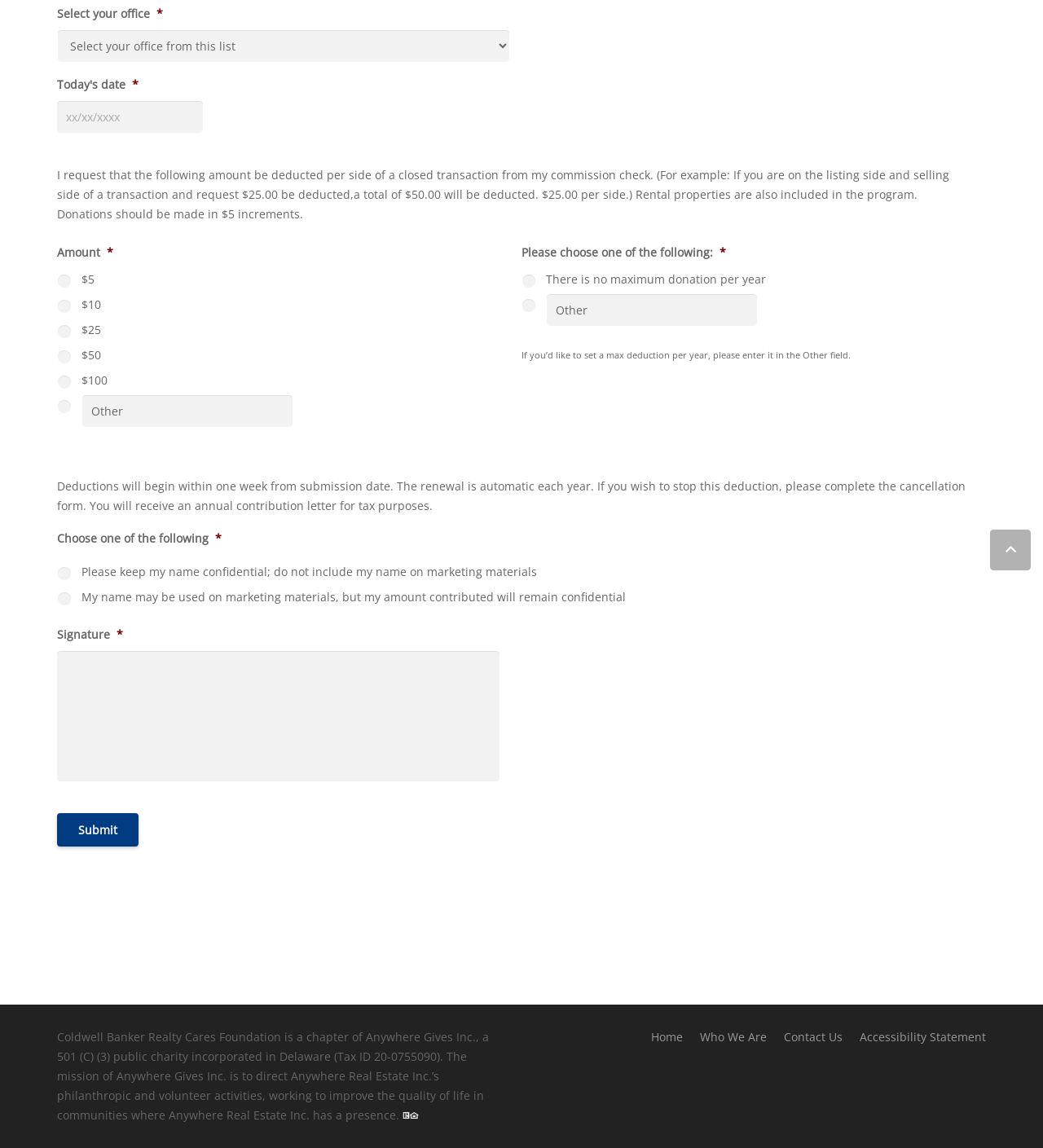Ascertain the bounding box coordinates for the UI element detailed here: "Home". The coordinates should be provided as [left, top, right, bottom] with each value being a float between 0 and 1.

[0.624, 0.897, 0.655, 0.91]